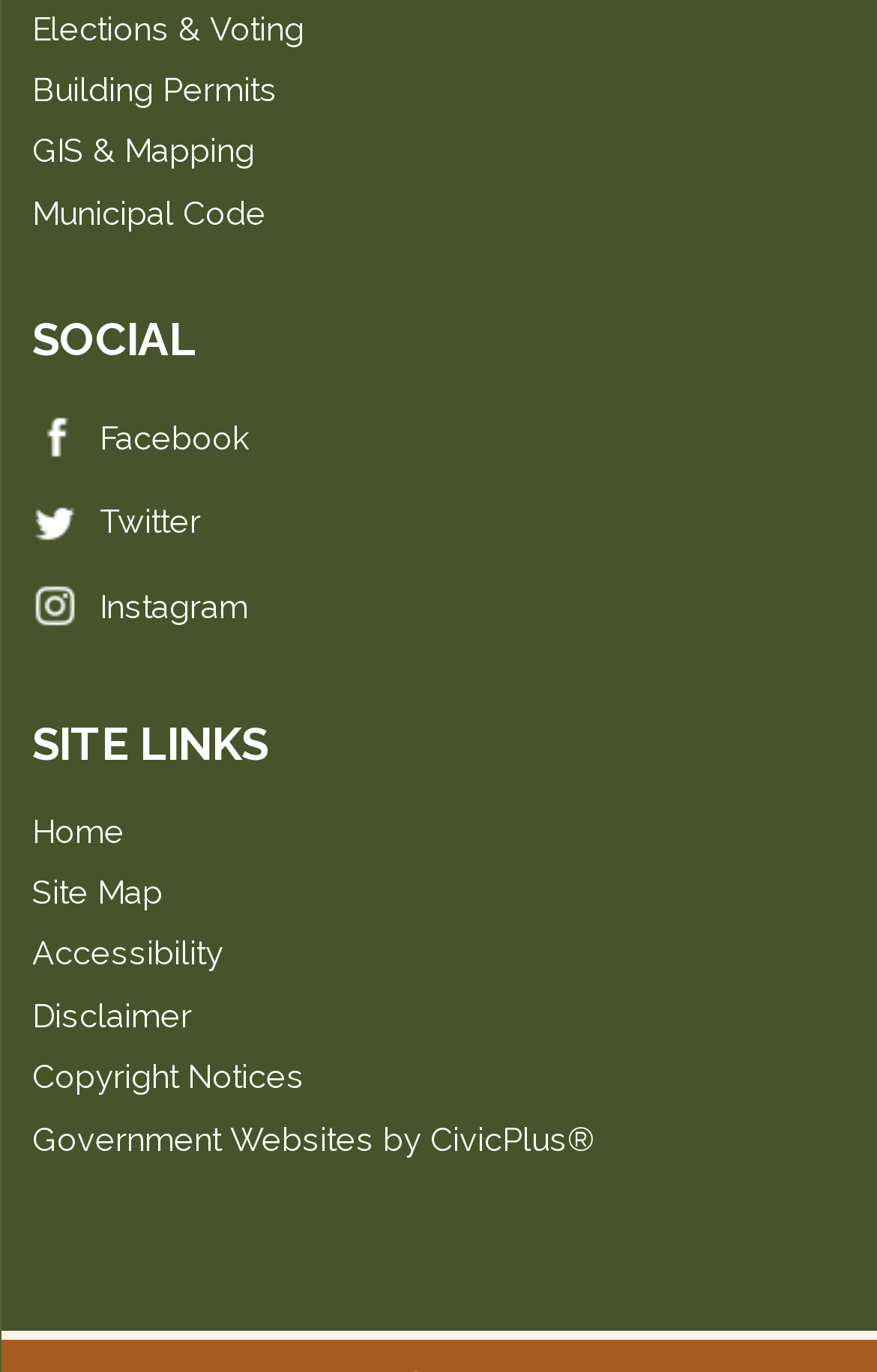Analyze the image and deliver a detailed answer to the question: How many links are available in the top section?

I counted the number of links available in the top section, which are Elections & Voting, Building Permits, GIS & Mapping, and Municipal Code, so the answer is 4.